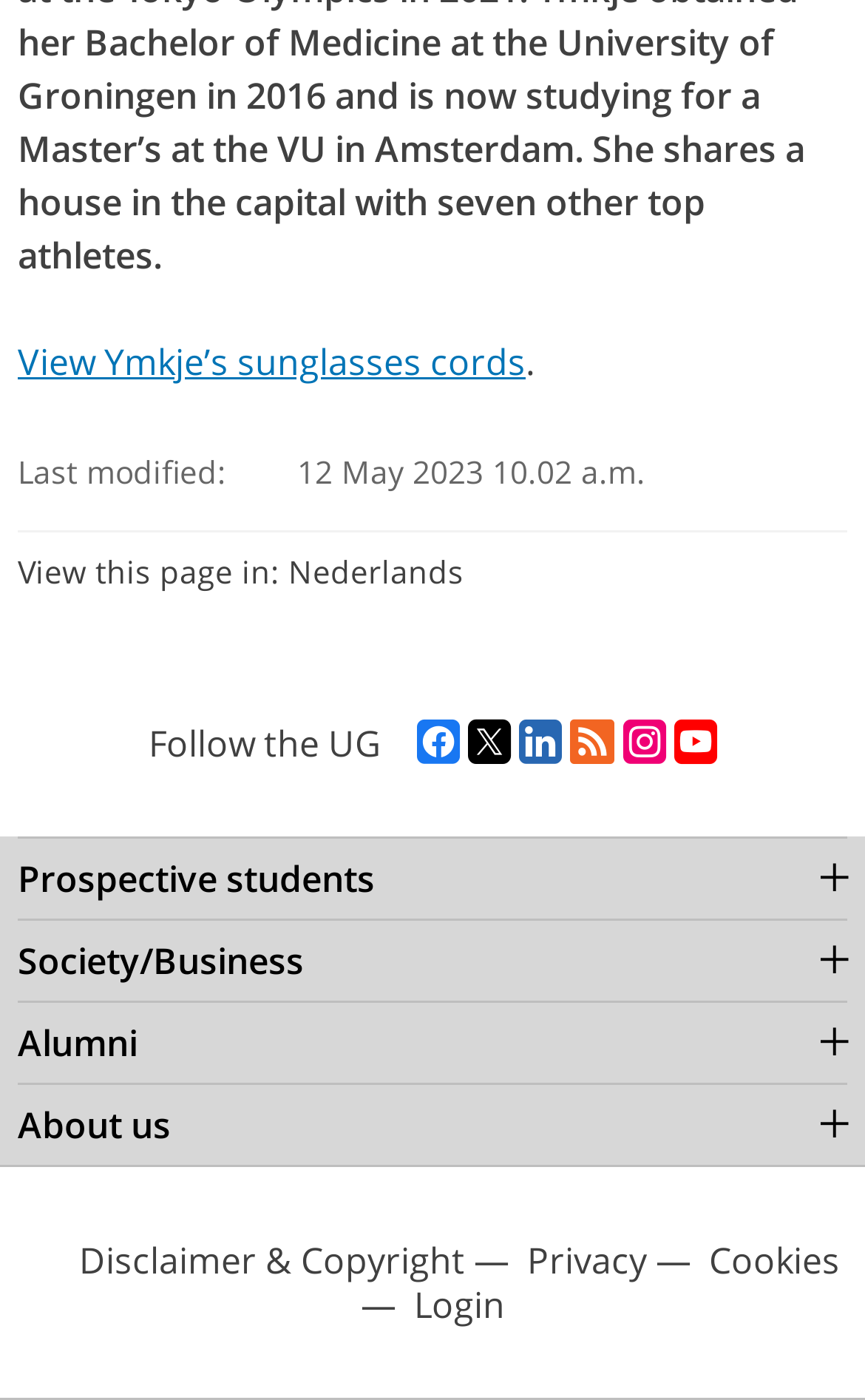Locate the bounding box coordinates of the clickable area to execute the instruction: "View Ymkje’s sunglasses cords". Provide the coordinates as four float numbers between 0 and 1, represented as [left, top, right, bottom].

[0.021, 0.241, 0.608, 0.276]